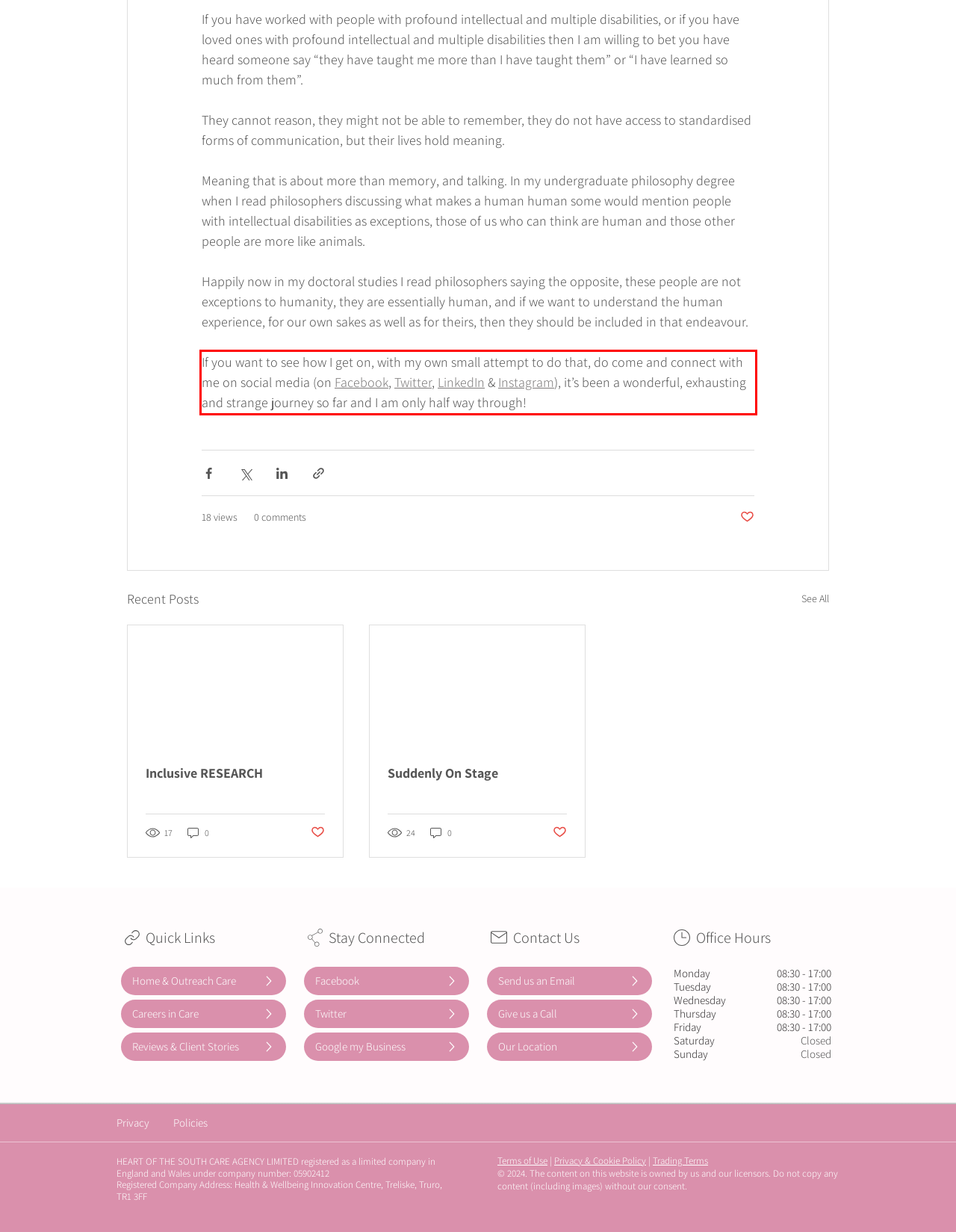You are given a screenshot showing a webpage with a red bounding box. Perform OCR to capture the text within the red bounding box.

If you want to see how I get on, with my own small attempt to do that, do come and connect with me on social media (on Facebook, Twitter, LinkedIn & Instagram), it’s been a wonderful, exhausting and strange journey so far and I am only half way through!